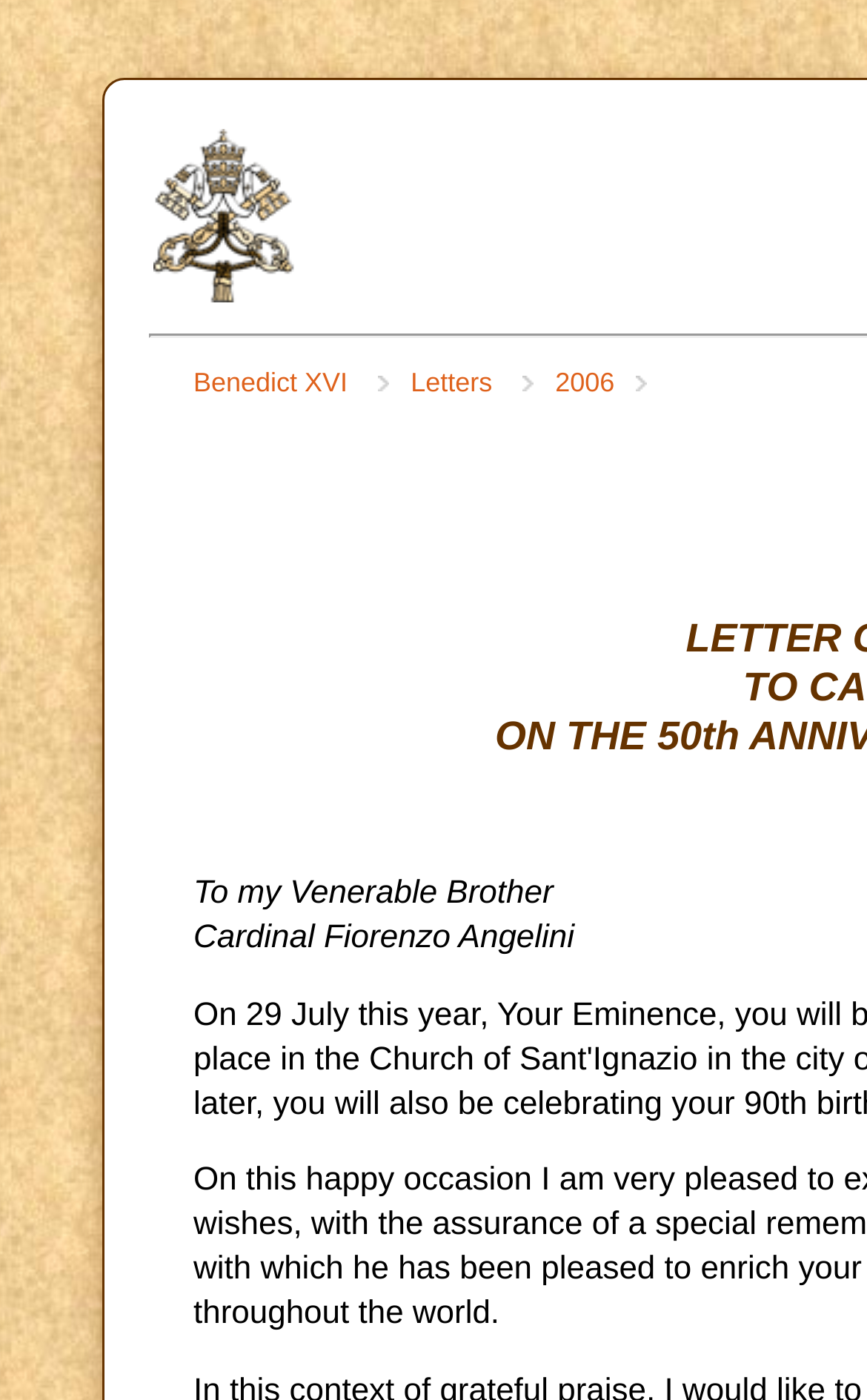Who is the author of the letter?
Could you answer the question in a detailed manner, providing as much information as possible?

By examining the webpage, I found a link element with the text 'Benedict XVI' and bounding box coordinates indicating it is located in the top section of the webpage, which suggests that the author of the letter is Benedict XVI.